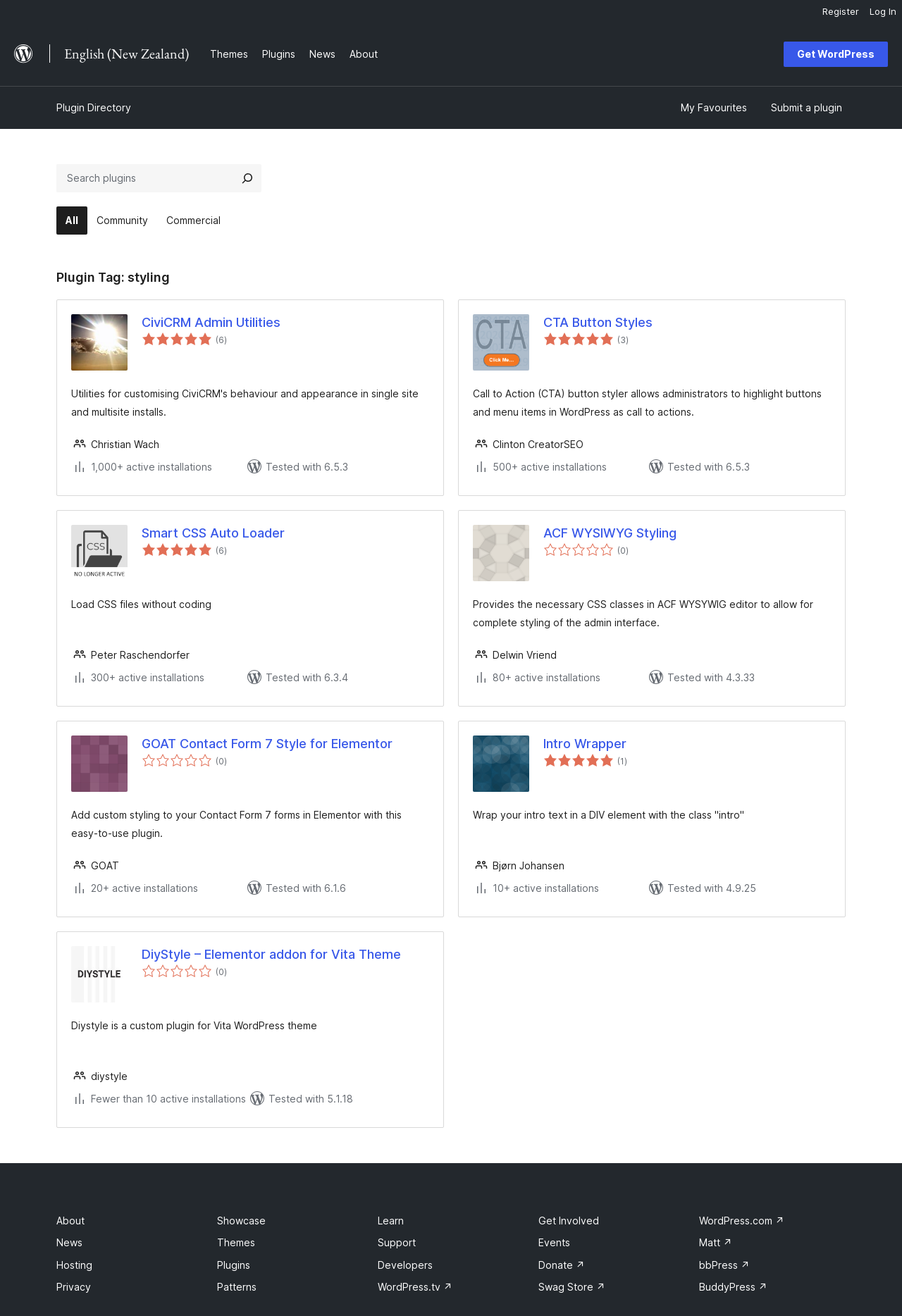What is the category of plugins on this page?
Refer to the image and give a detailed response to the question.

The webpage is categorized as 'Plugins categorised as styling' as indicated by the meta description and the heading 'Plugin Tag: styling' on the page.